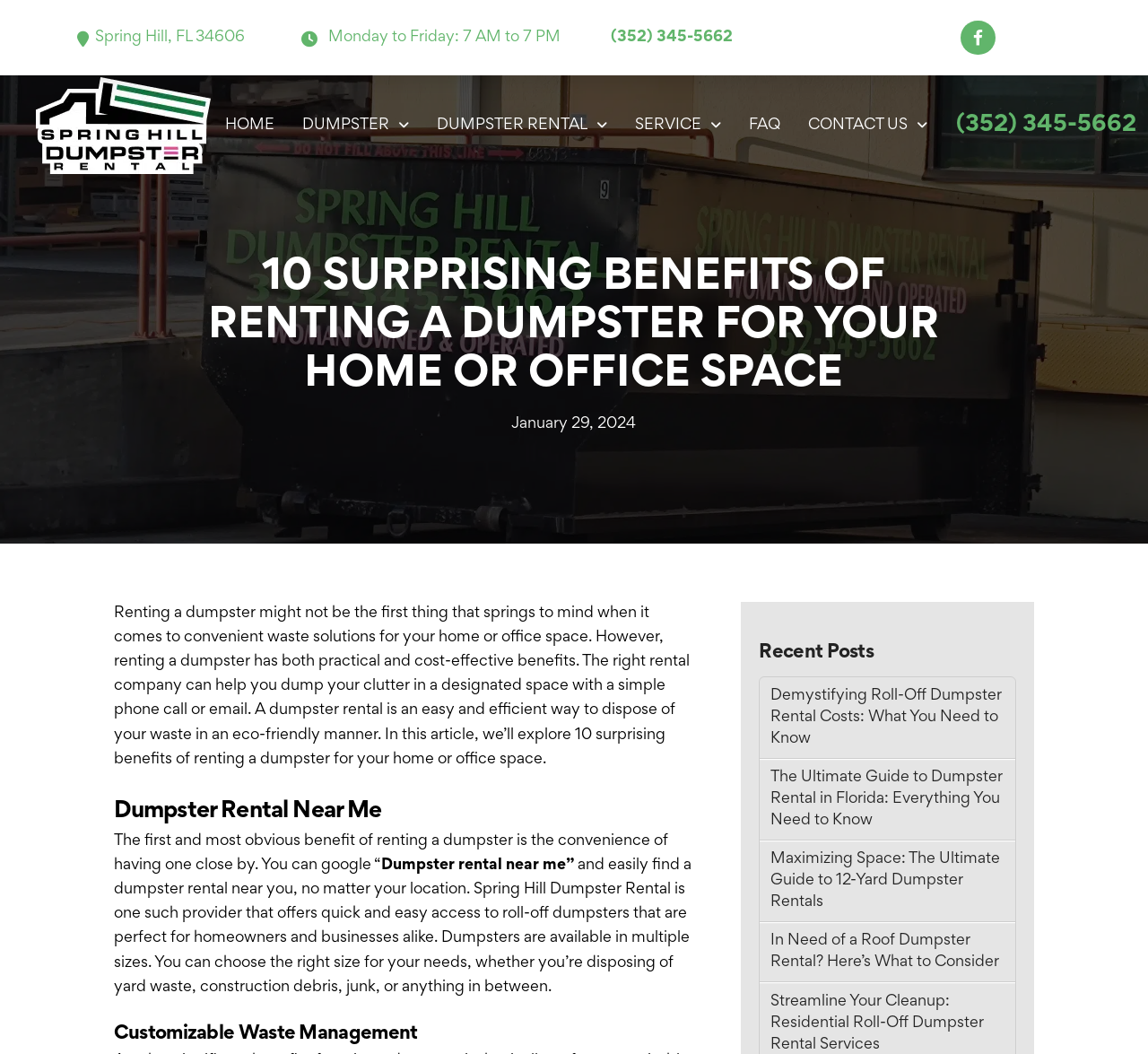Find the bounding box coordinates of the element you need to click on to perform this action: 'Read the article about '10 SURPRISING BENEFITS OF RENTING A DUMPSTER FOR YOUR HOME OR OFFICE SPACE''. The coordinates should be represented by four float values between 0 and 1, in the format [left, top, right, bottom].

[0.16, 0.242, 0.84, 0.38]